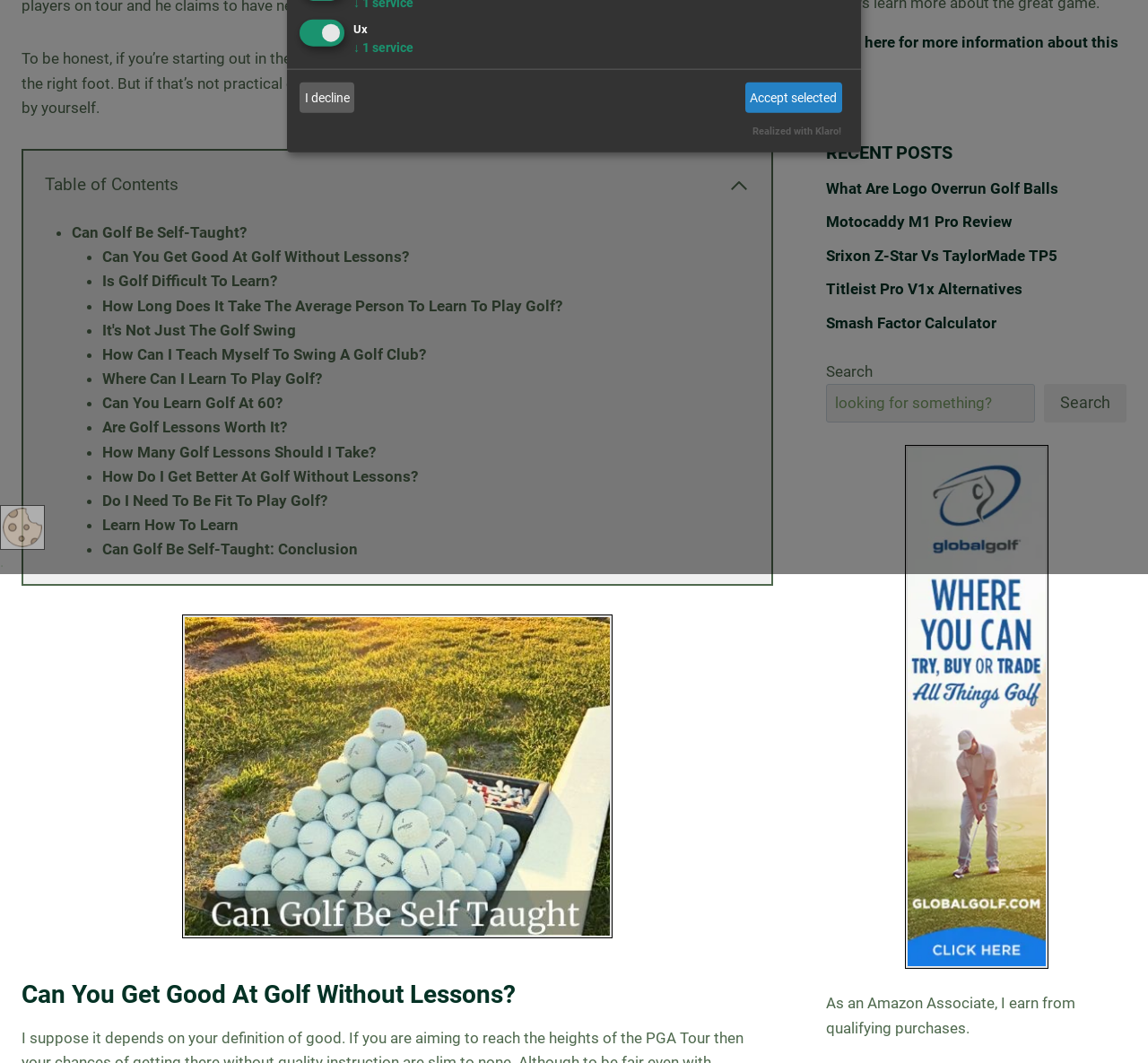Provide the bounding box for the UI element matching this description: "have a few lessons".

[0.416, 0.047, 0.53, 0.064]